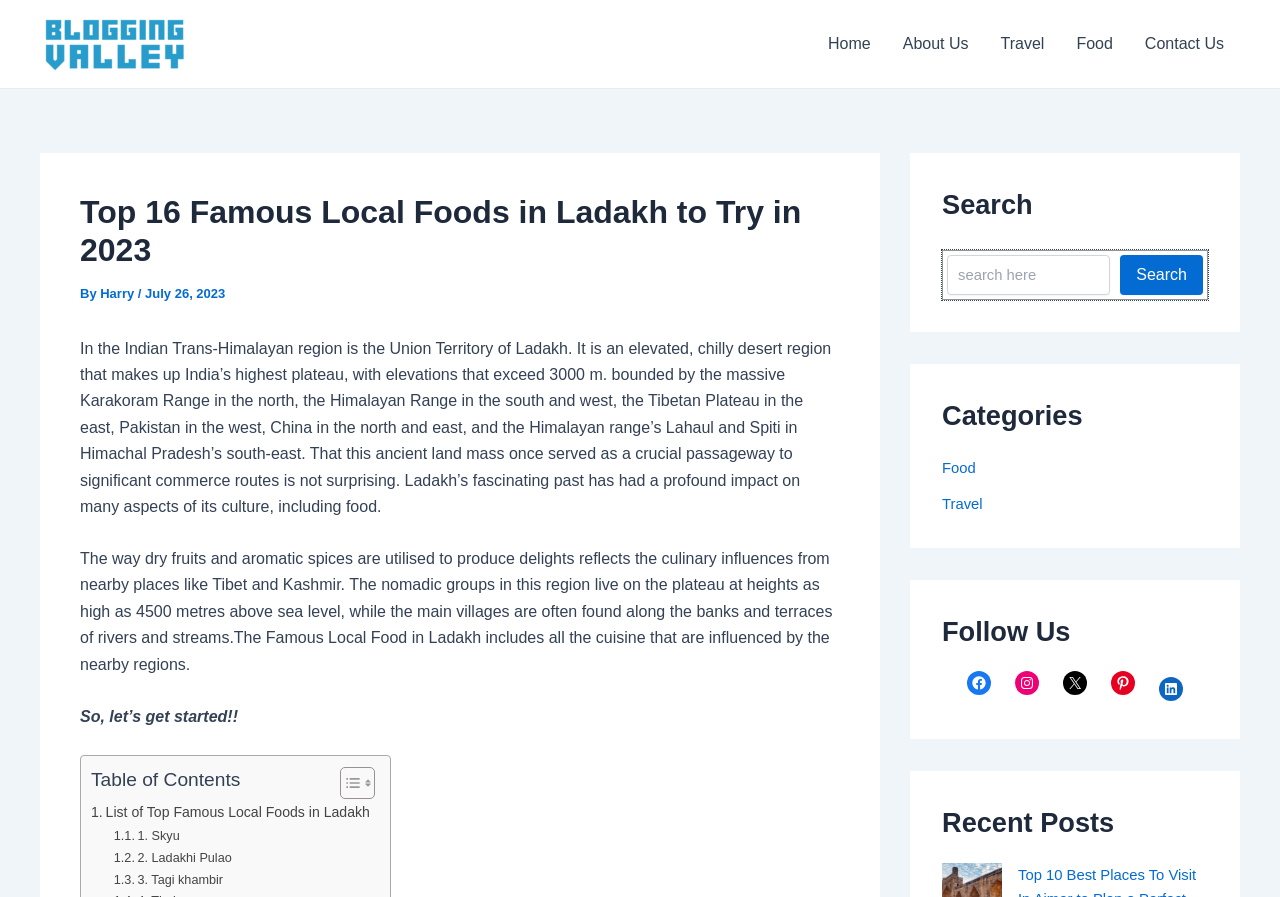Describe all the significant parts and information present on the webpage.

This webpage is about the top 16 famous local foods in Ladakh to try in 2023. At the top left corner, there is a link to "Blogging Valley" accompanied by an image. On the top right side, there is a navigation menu with links to "Home", "About Us", "Travel", "Food", and "Contact Us".

Below the navigation menu, there is a header section with a heading that displays the title of the webpage. The author's name, "Harry", is mentioned, along with the date "July 26, 2023". 

The main content of the webpage is divided into two sections. The first section provides an introduction to Ladakh, its geographical location, and its cultural influences on food. The text describes how the region's cuisine is influenced by nearby places like Tibet and Kashmir.

The second section is a list of famous local foods in Ladakh, presented in a table format. The list includes "Skyu", "Ladakhi Pulao", "Tagi khambir", and more. Each item on the list is a link that likely leads to more information about the specific food.

On the right side of the webpage, there are three complementary sections. The first section has a search bar with a search button. The second section displays categories, including "Food" and "Travel", which are links to related content. The third section has links to social media platforms, including Facebook, Instagram, and LinkedIn, as well as a section for recent posts.

Overall, the webpage is well-organized, with clear headings and concise text, making it easy to navigate and find information about the local foods in Ladakh.